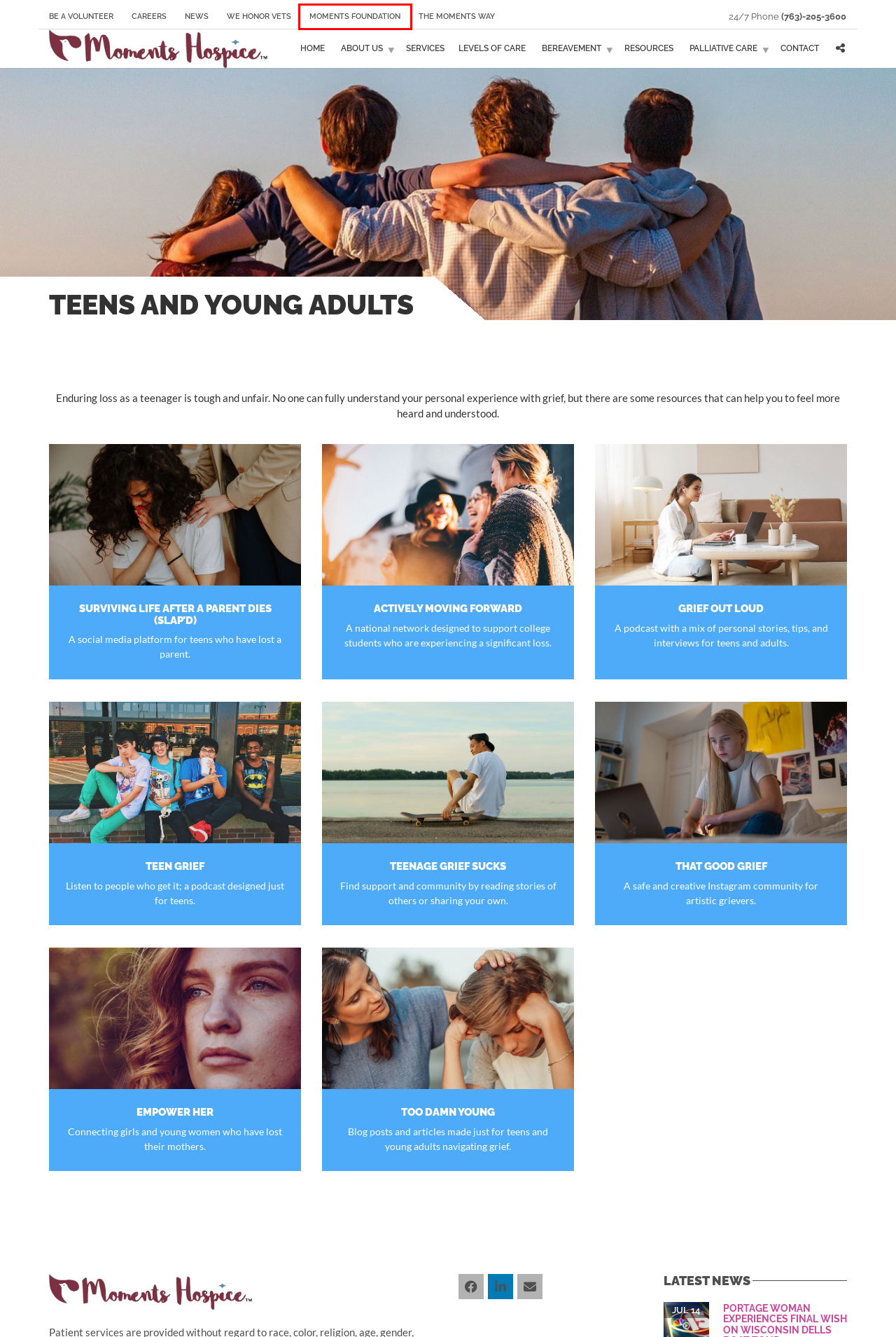You have a screenshot of a webpage with a red bounding box around an element. Identify the webpage description that best fits the new page that appears after clicking the selected element in the red bounding box. Here are the candidates:
A. Hospice services | Hospice Care Services | Moments Hospice
B. Circle of Care For Terminally Ill Patients - Moments Hospice
C. Hospice news | Hospice Blog | Hospice Info | Moments Hospice
D. Contact us - Moments Hospice
E. Hospice Resources | Hospice Care Information | Moments Hospice
F. Hospice volunteer opportunities | Volunteer | Moments Hospice
G. Center for hospice: Granting Wishes & Honoring Loved Ones
H. We honor vets | Hospice Veterans Program | Moments Hospice

G